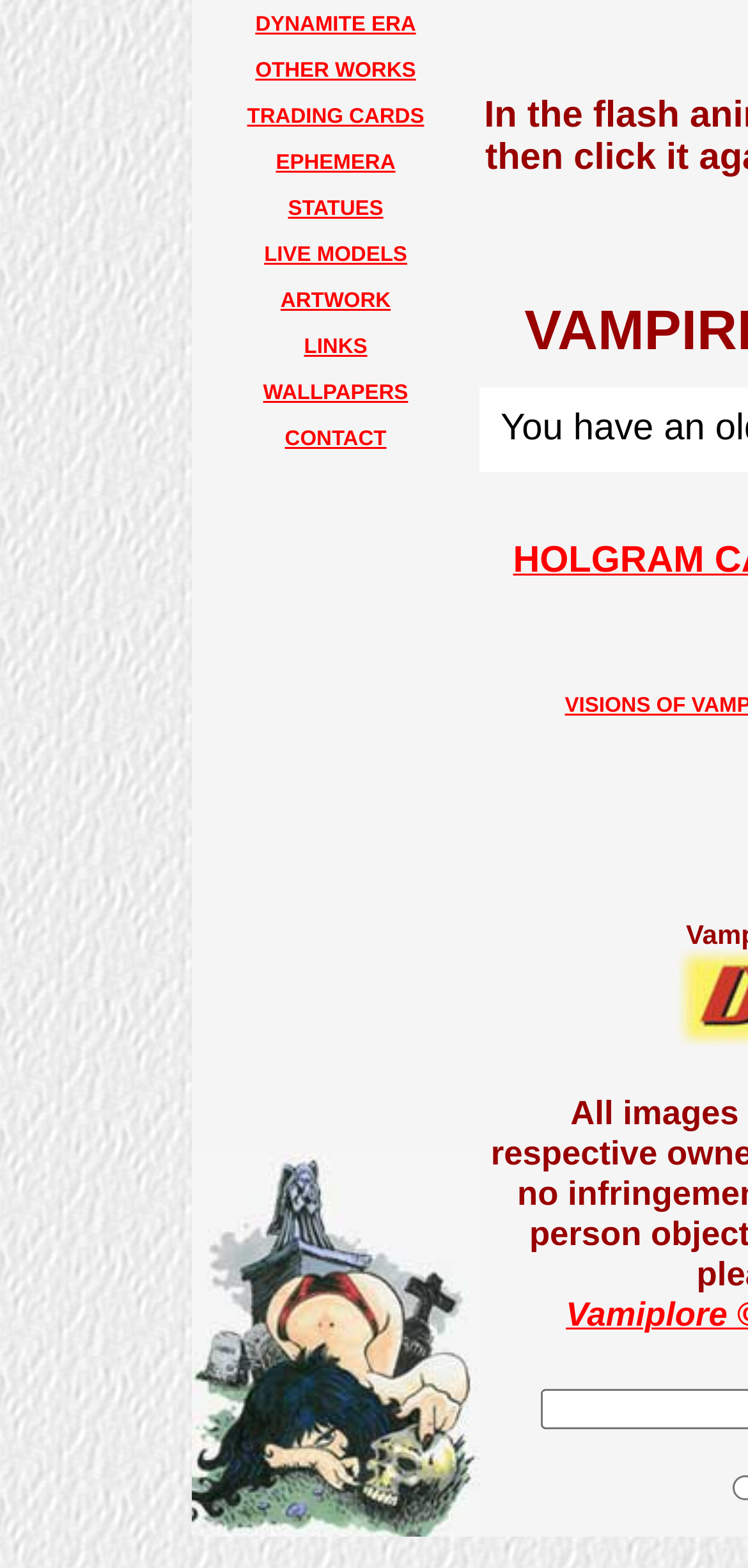Given the description "menuclose Menu", provide the bounding box coordinates of the corresponding UI element.

None